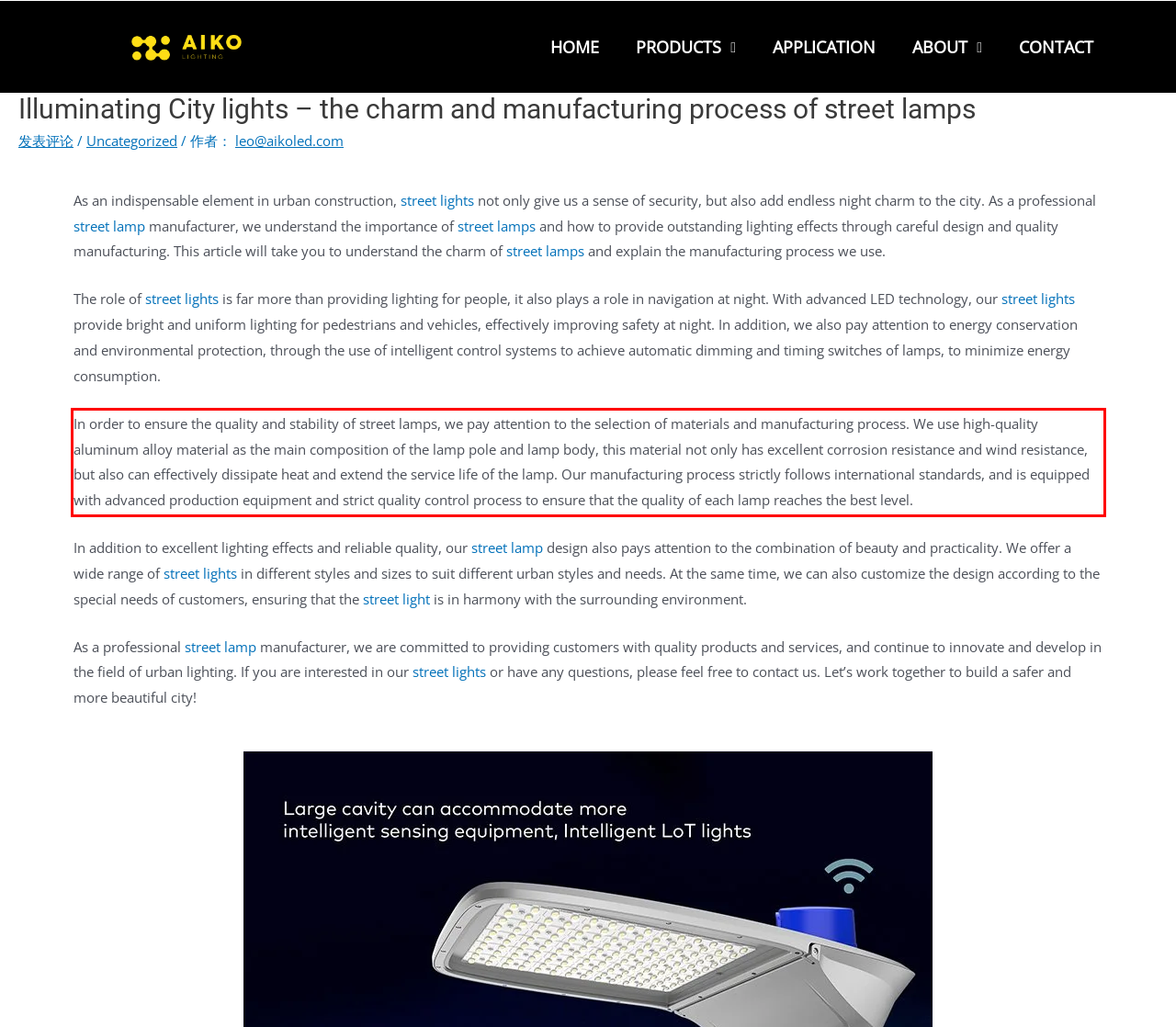Given a screenshot of a webpage with a red bounding box, please identify and retrieve the text inside the red rectangle.

In order to ensure the quality and stability of street lamps, we pay attention to the selection of materials and manufacturing process. We use high-quality aluminum alloy material as the main composition of the lamp pole and lamp body, this material not only has excellent corrosion resistance and wind resistance, but also can effectively dissipate heat and extend the service life of the lamp. Our manufacturing process strictly follows international standards, and is equipped with advanced production equipment and strict quality control process to ensure that the quality of each lamp reaches the best level.